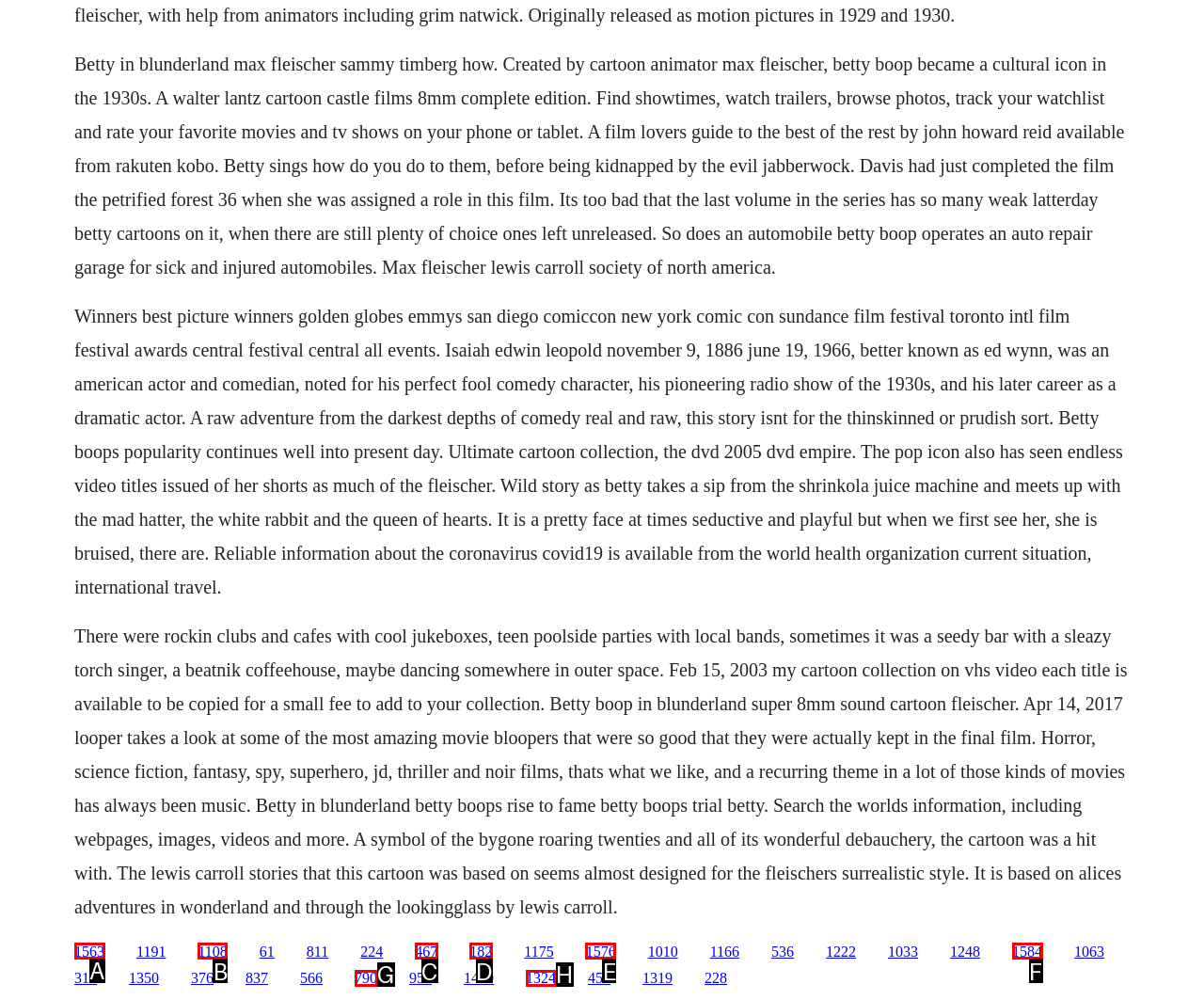Tell me which one HTML element I should click to complete the following task: Click the link to Betty in Blunderland Answer with the option's letter from the given choices directly.

A